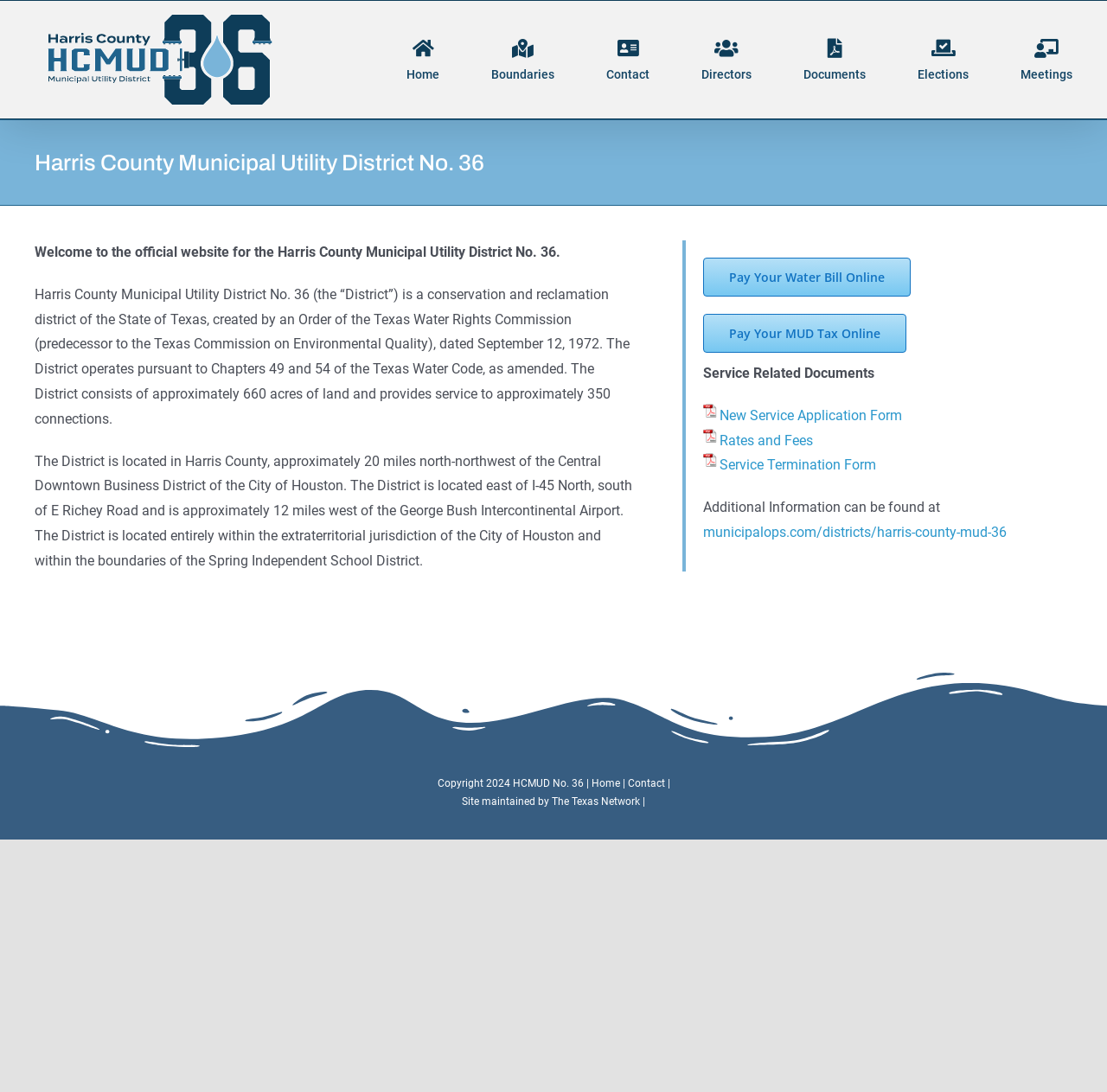Identify and provide the bounding box coordinates of the UI element described: "Home". The coordinates should be formatted as [left, top, right, bottom], with each number being a float between 0 and 1.

[0.534, 0.711, 0.56, 0.723]